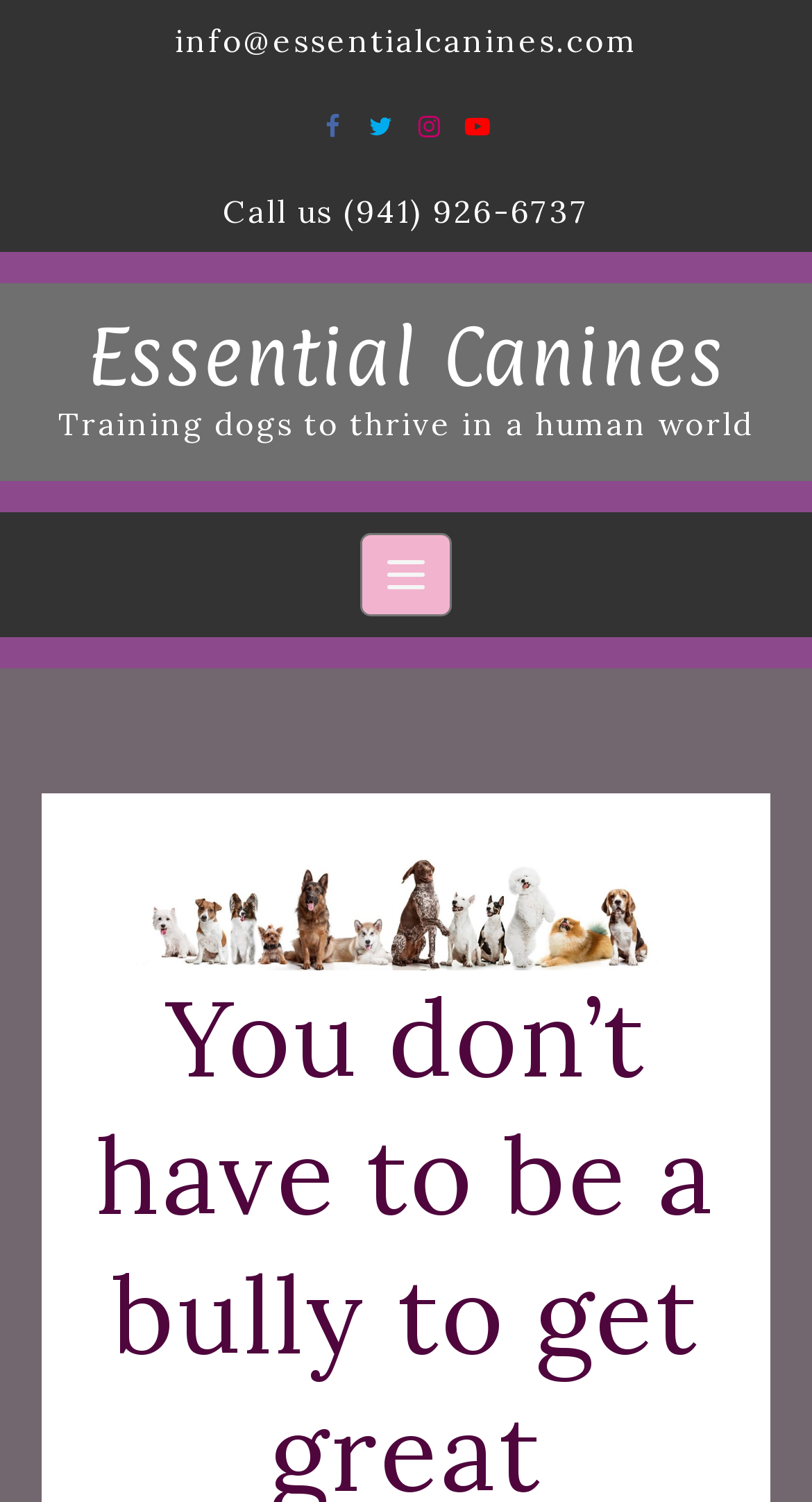Is there a call-to-action button?
Answer the question with a detailed and thorough explanation.

I found a button element with no text, but it has a figure element inside it, indicating a call-to-action button.